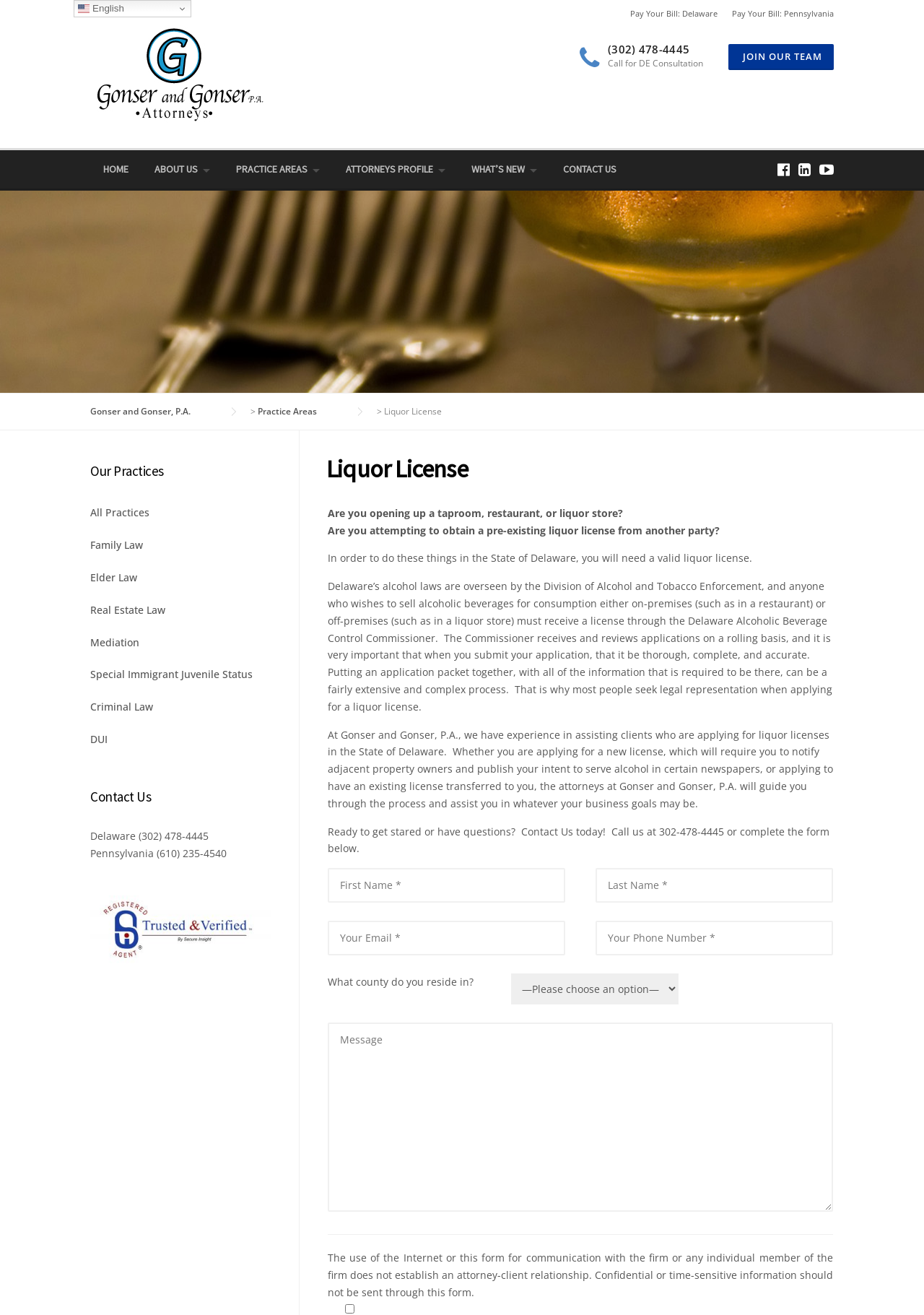Use one word or a short phrase to answer the question provided: 
What is the purpose of the form at the bottom of the webpage?

To contact the law firm